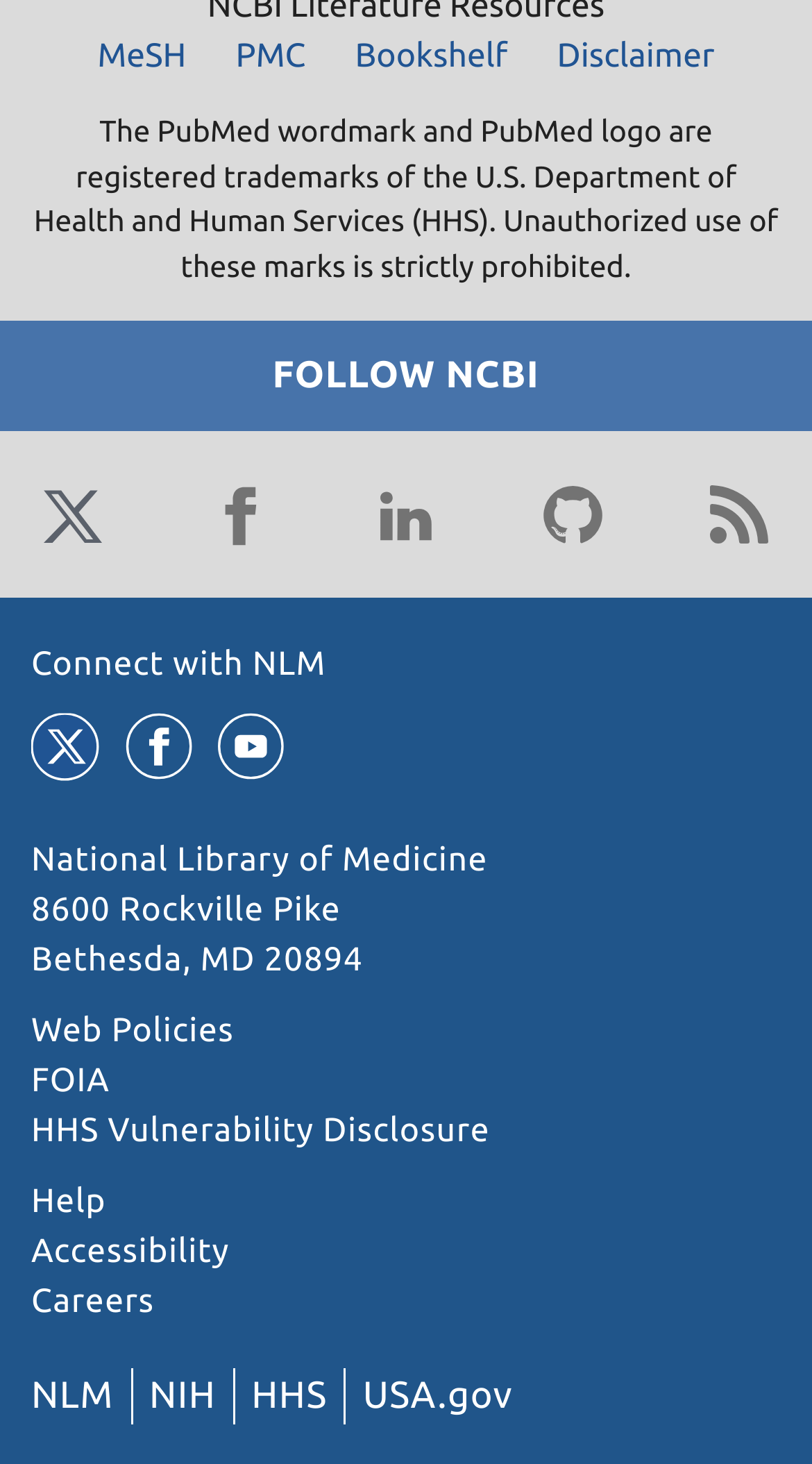Please find the bounding box coordinates of the element that you should click to achieve the following instruction: "Follow NCBI on Twitter". The coordinates should be presented as four float numbers between 0 and 1: [left, top, right, bottom].

[0.038, 0.323, 0.141, 0.38]